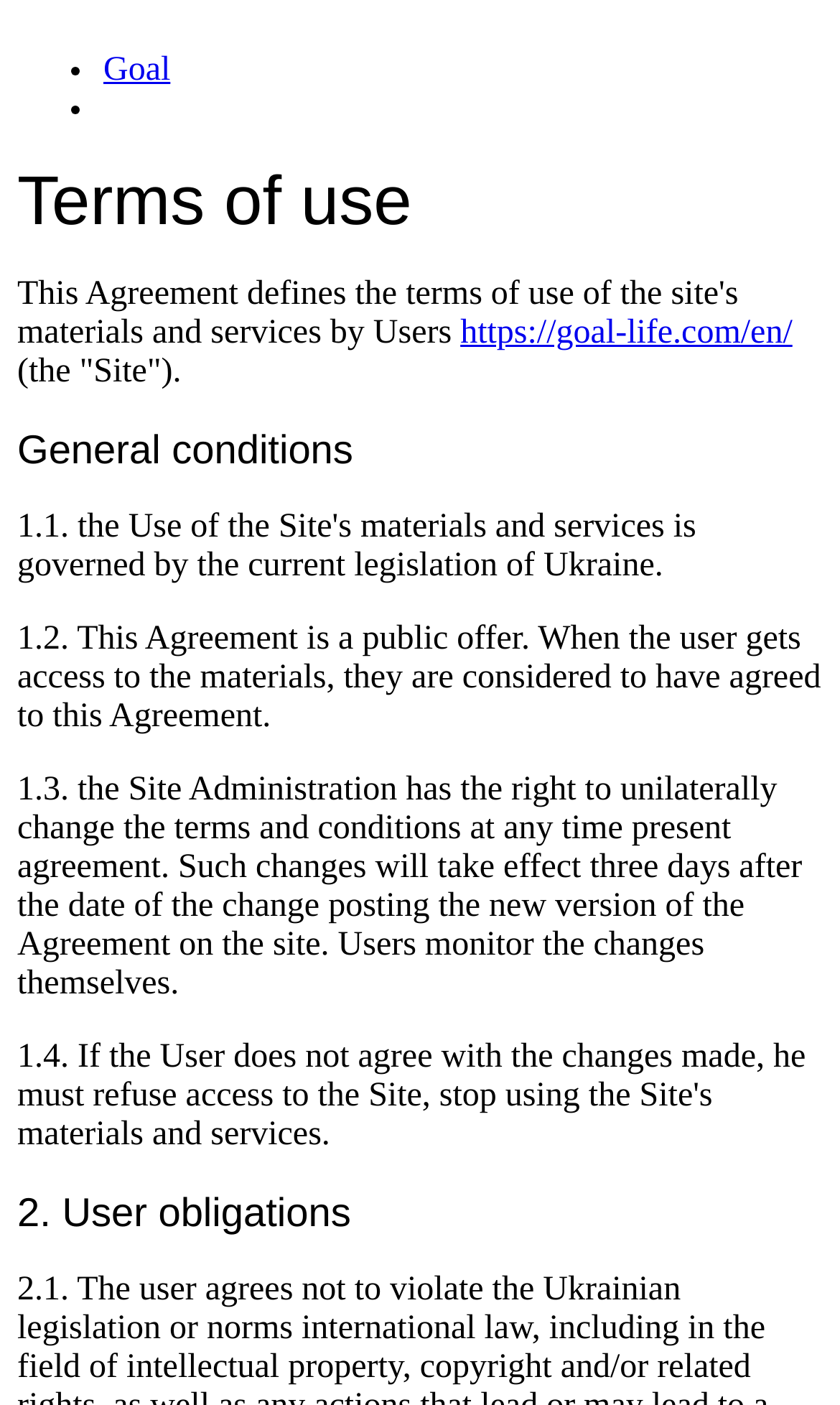Calculate the bounding box coordinates for the UI element based on the following description: "Log in". Ensure the coordinates are four float numbers between 0 and 1, i.e., [left, top, right, bottom].

[0.123, 0.144, 0.231, 0.17]